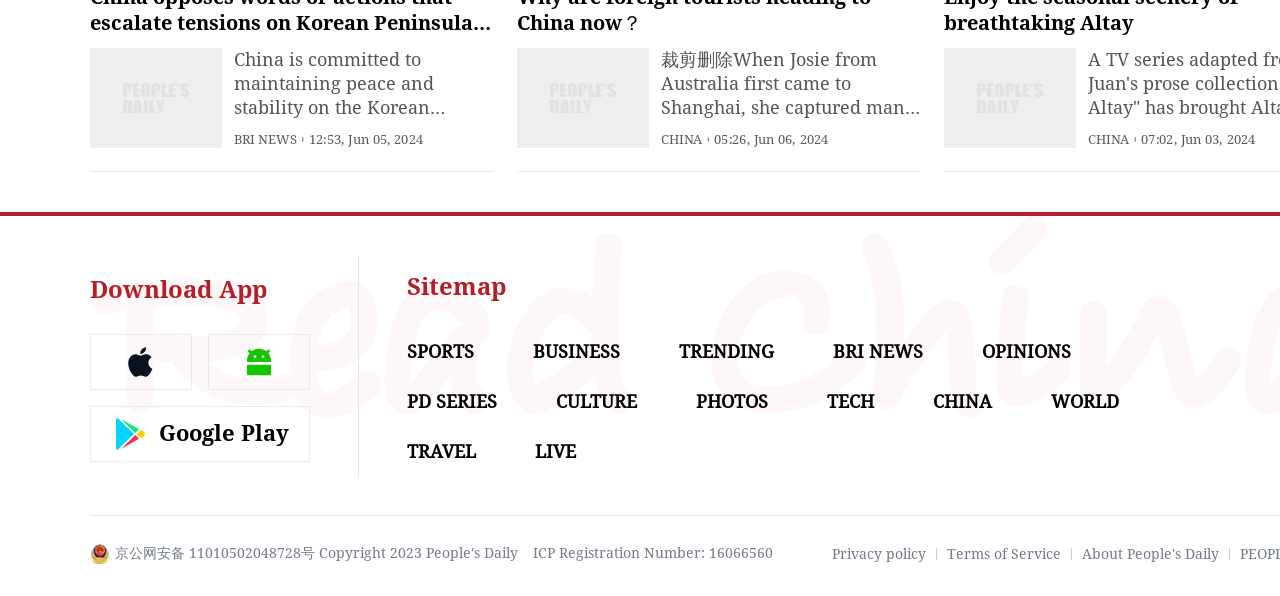Can you specify the bounding box coordinates for the region that should be clicked to fulfill this instruction: "Go to the Sitemap".

[0.318, 0.458, 0.395, 0.505]